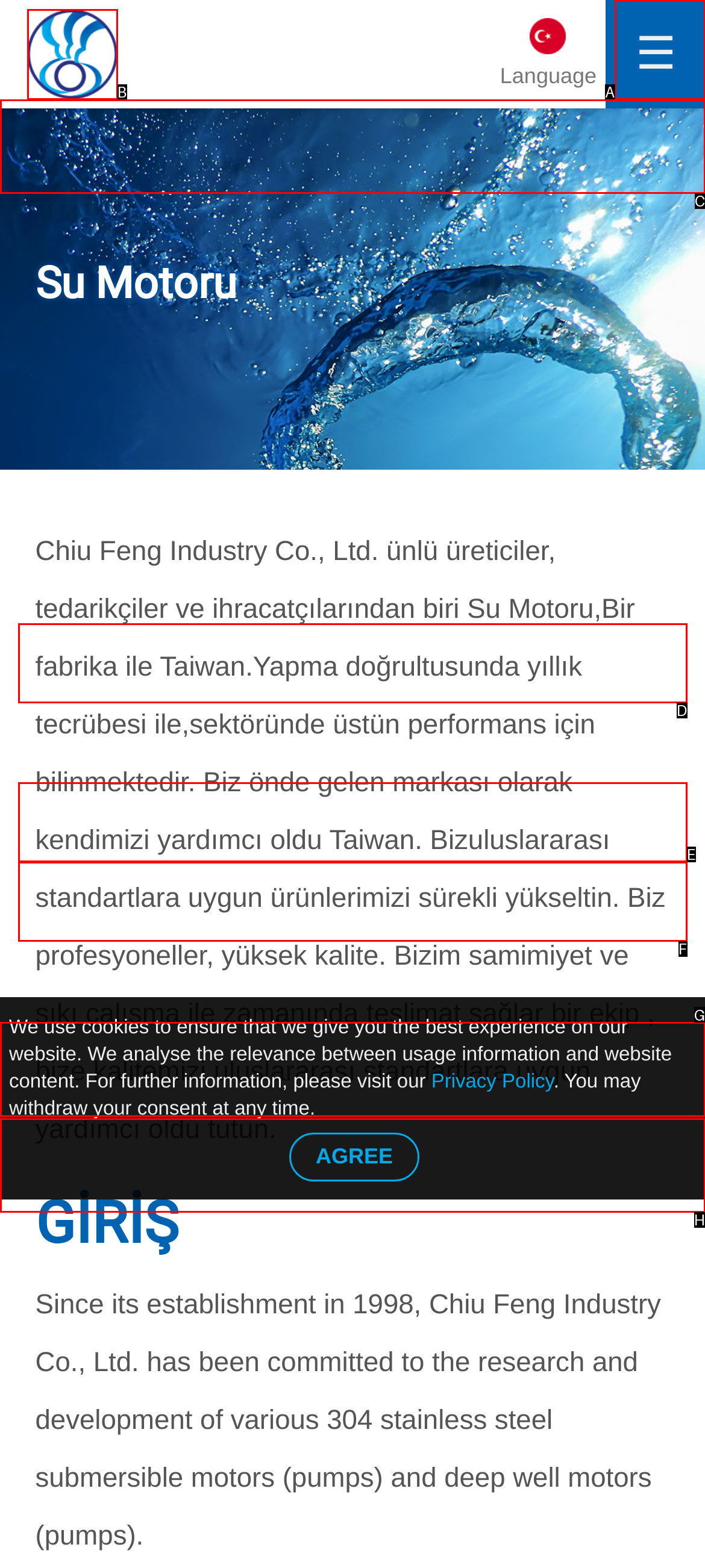Determine the correct UI element to click for this instruction: Click the logo. Respond with the letter of the chosen element.

None